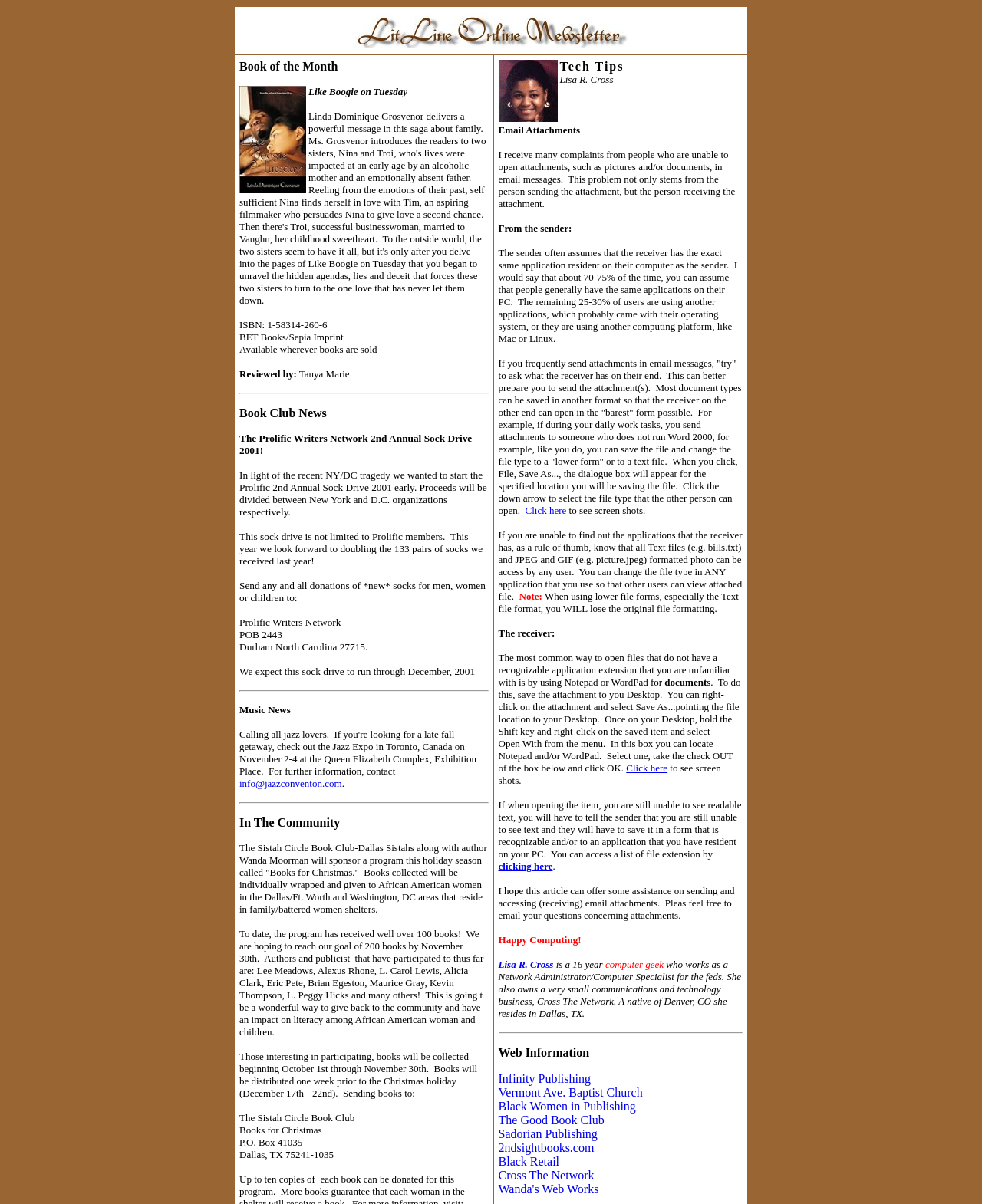Provide a brief response to the question using a single word or phrase: 
What is the book's ISBN number?

1-58314-260-6